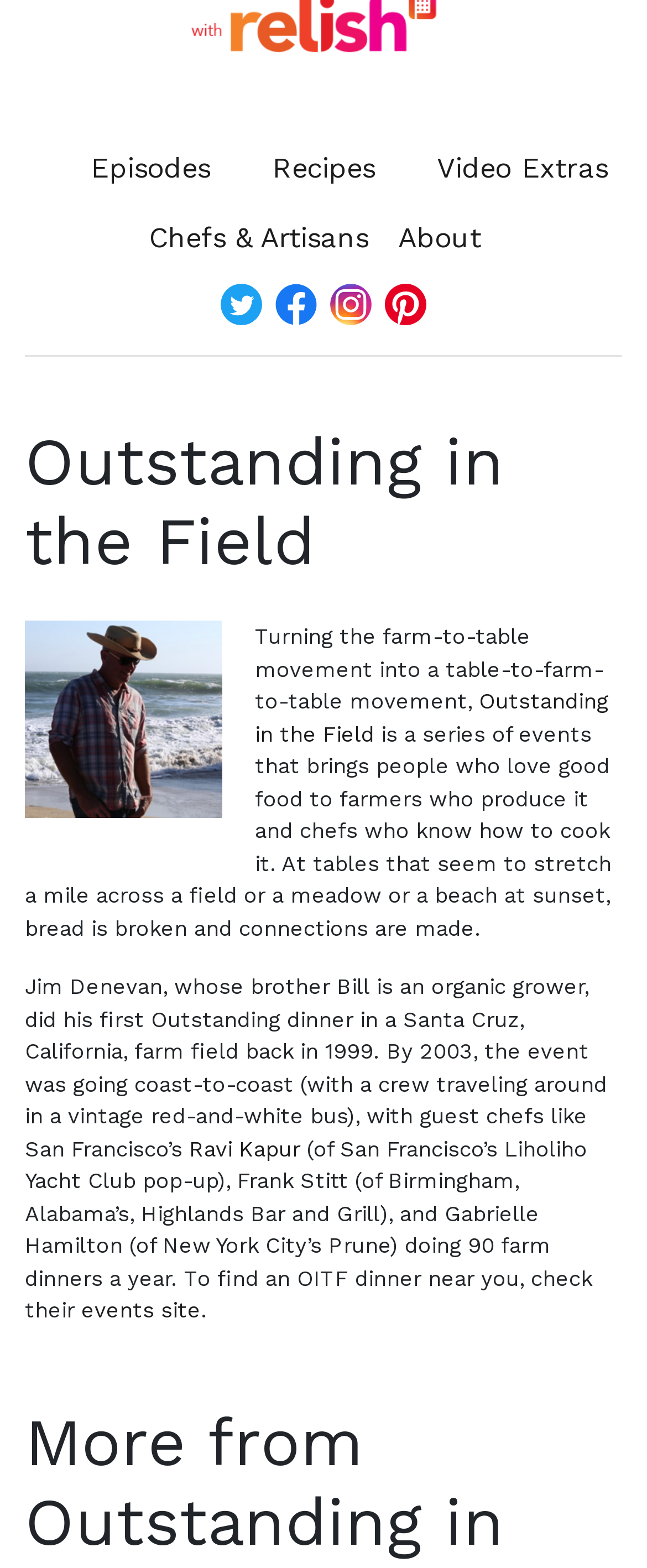Given the element description Video Extras, identify the bounding box coordinates for the UI element on the webpage screenshot. The format should be (top-left x, top-left y, bottom-right x, bottom-right y), with values between 0 and 1.

[0.675, 0.086, 0.934, 0.13]